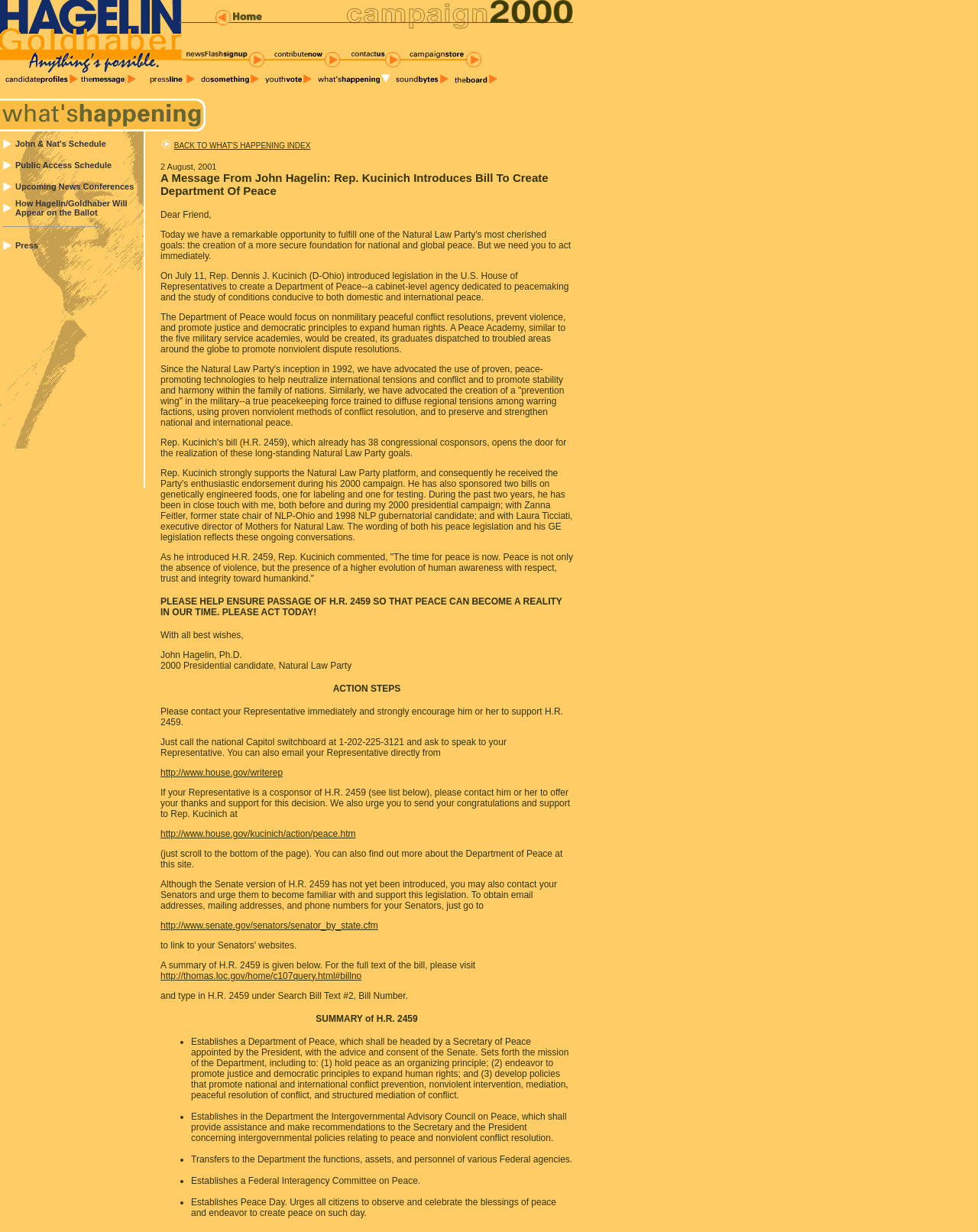Please provide a one-word or short phrase answer to the question:
How many tables are on the webpage?

4